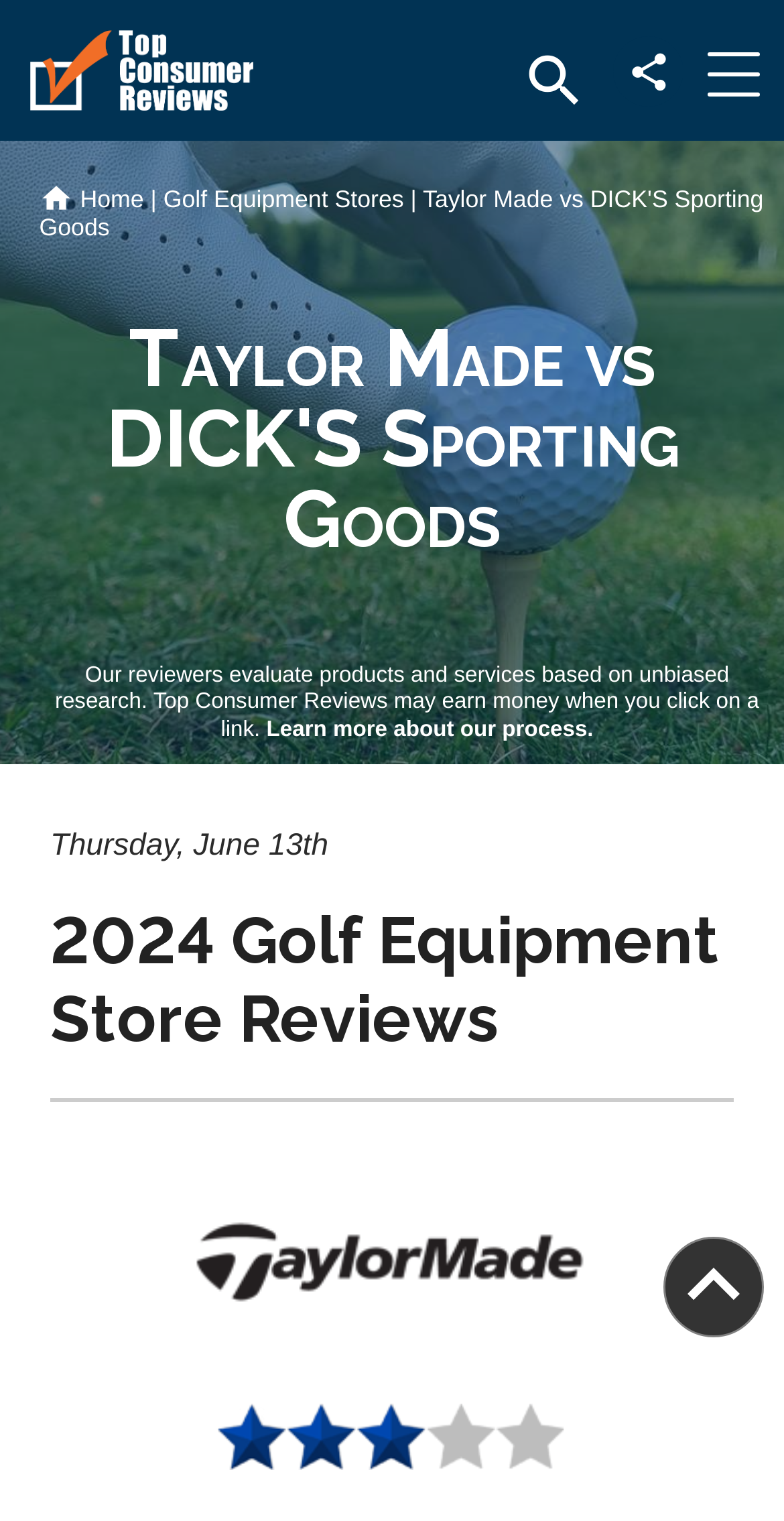Can you specify the bounding box coordinates of the area that needs to be clicked to fulfill the following instruction: "Learn more about the review process"?

[0.34, 0.471, 0.757, 0.487]